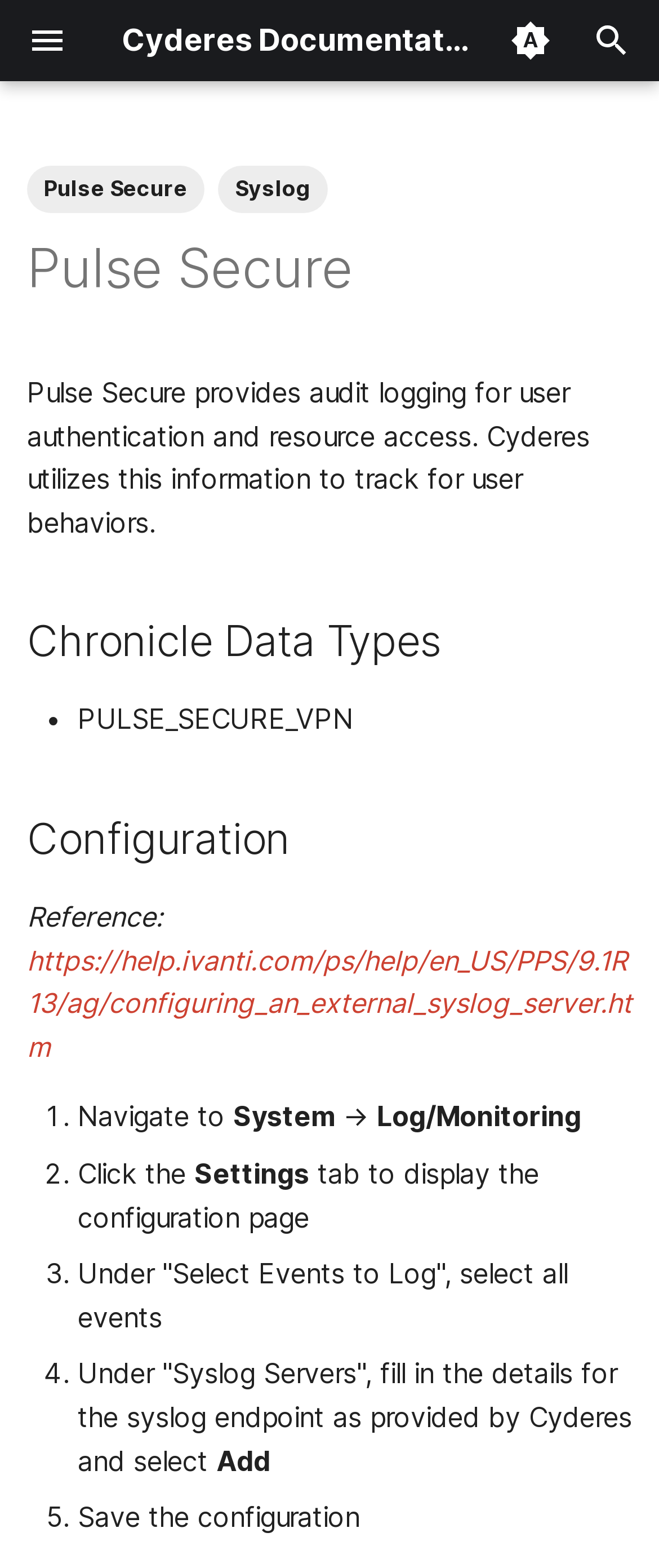Please pinpoint the bounding box coordinates for the region I should click to adhere to this instruction: "Switch to light mode".

[0.754, 0.004, 0.856, 0.047]